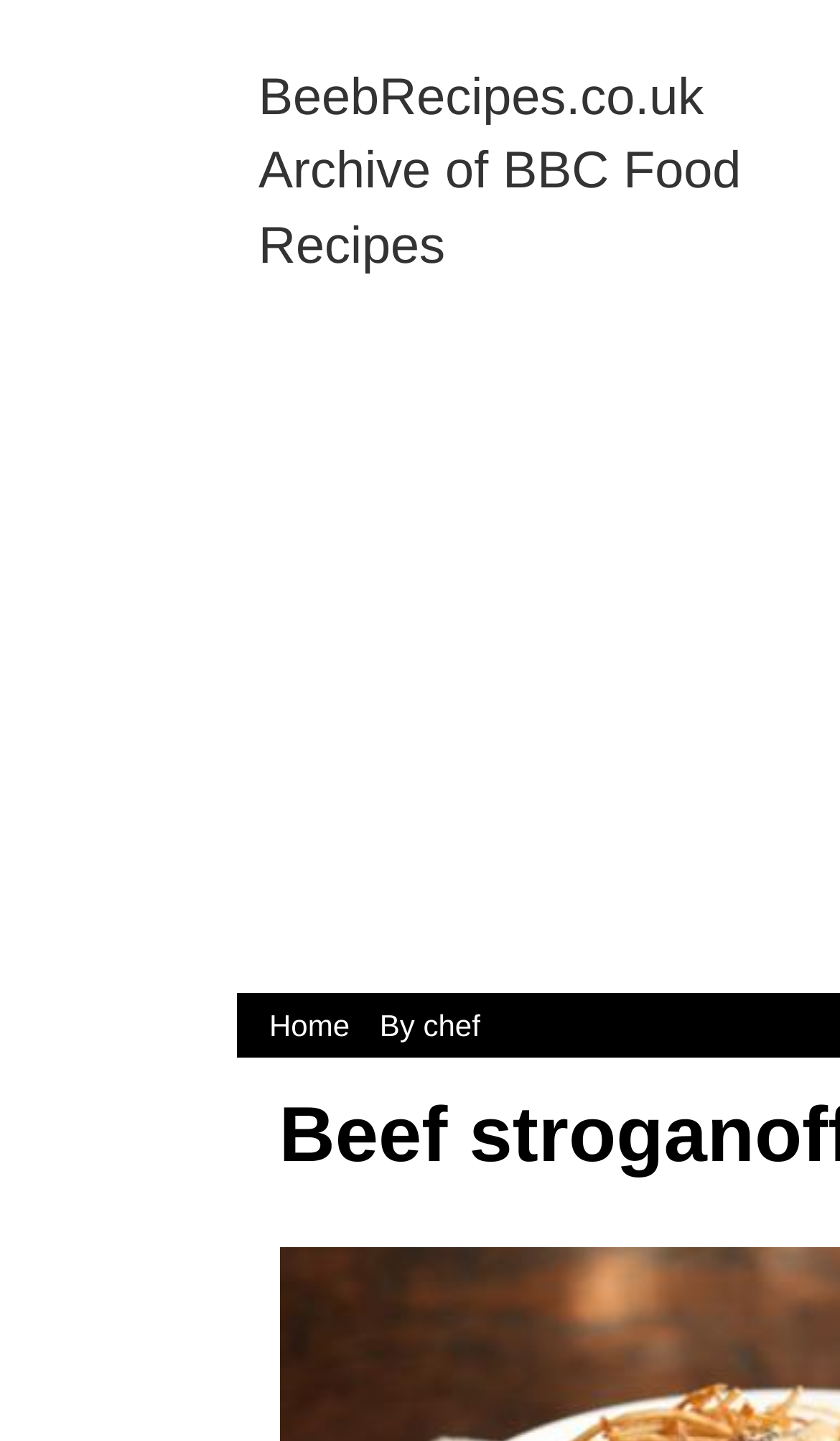Provide the bounding box coordinates of the HTML element this sentence describes: "By chef".

[0.439, 0.699, 0.584, 0.723]